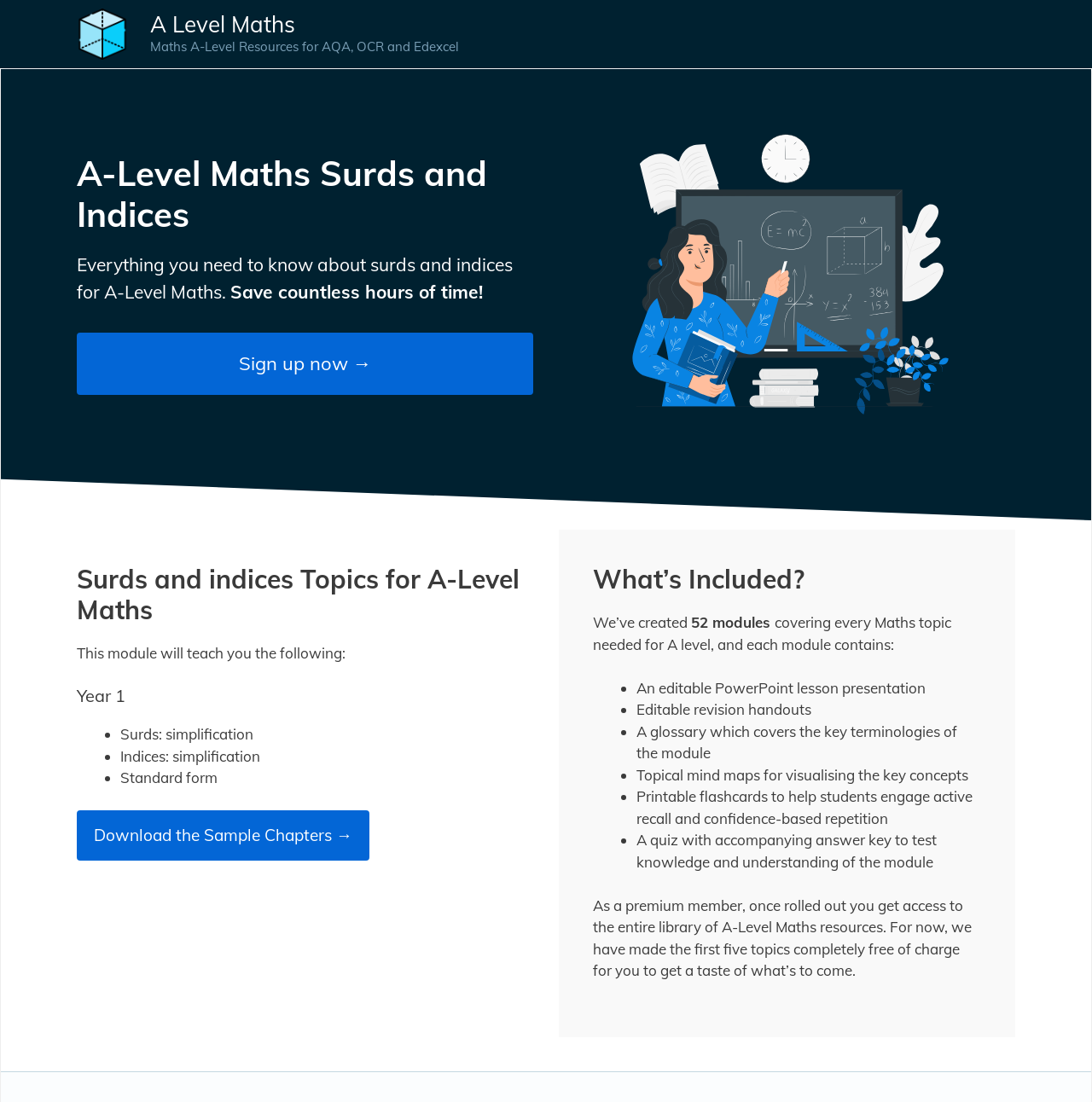Determine the main heading text of the webpage.

A-Level Maths Surds and Indices